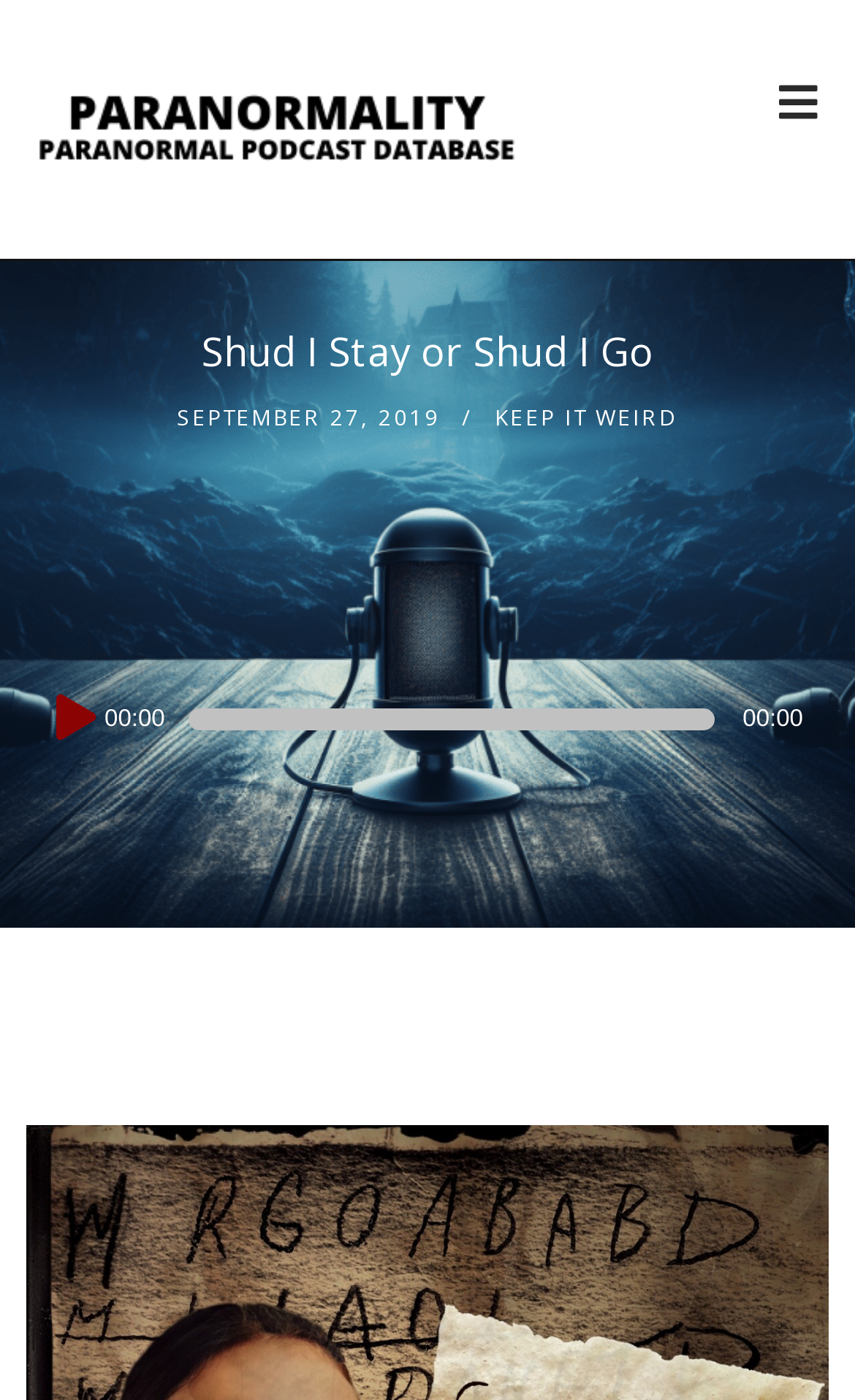Give an extensive and precise description of the webpage.

The webpage is about the podcast "Shud I Stay or Shud I Go" and its episode "Unsolved Mysteries: Tamam Shud". At the top, there is a heading "Paranormality Radio" with a link and an image, which is likely the logo of the radio station. Below it, there is a larger heading "Shud I Stay or Shud I Go" that spans most of the width of the page.

On the left side, there is a date "SEPTEMBER 27, 2019" and a link "KEEP IT WEIRD" on the right side. Further down, there is an audio player with a label "Audio Player" on the left and a play button on the right. The play button is accompanied by a timer that displays the elapsed time "00:00" and a horizontal time slider that allows users to jump to a specific point in the audio.

Overall, the webpage appears to be a podcast episode page with basic information and an audio player to listen to the episode.